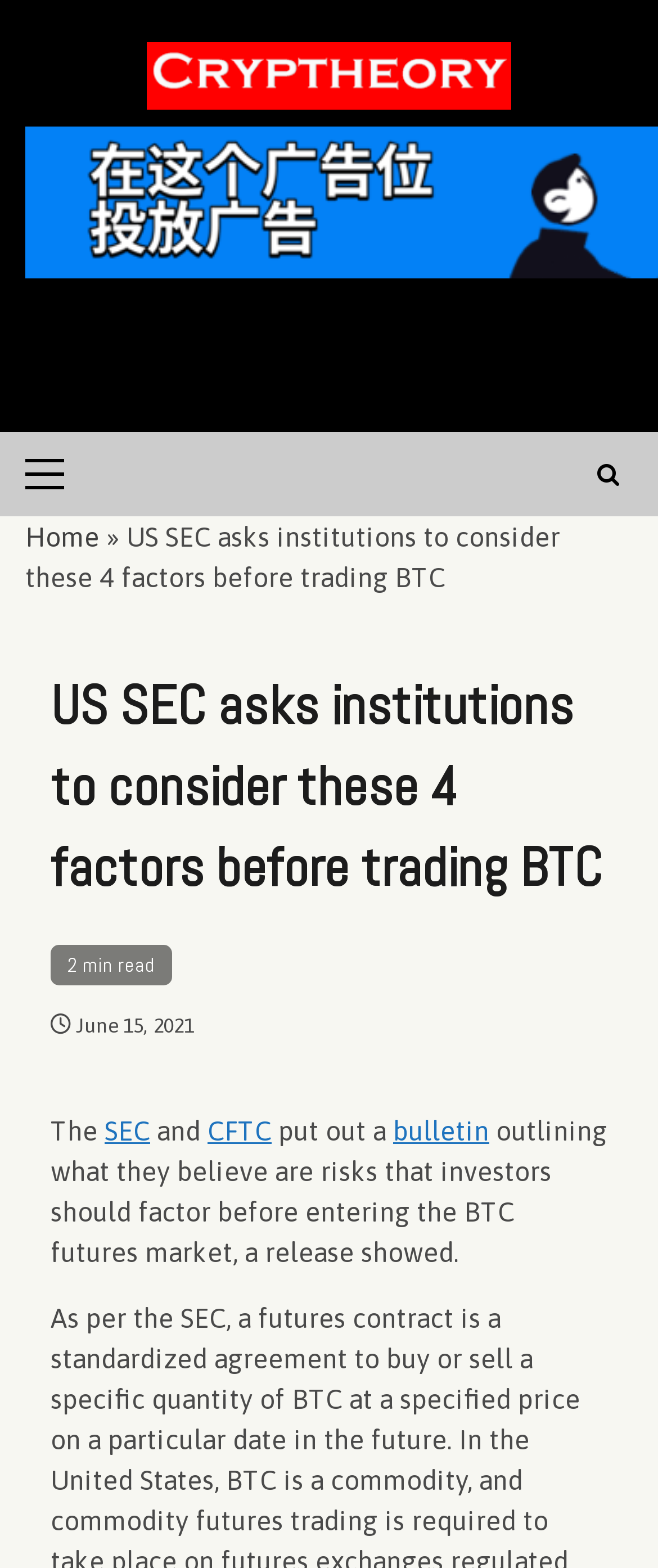What is the date of the article?
Look at the image and respond with a one-word or short phrase answer.

June 15, 2021